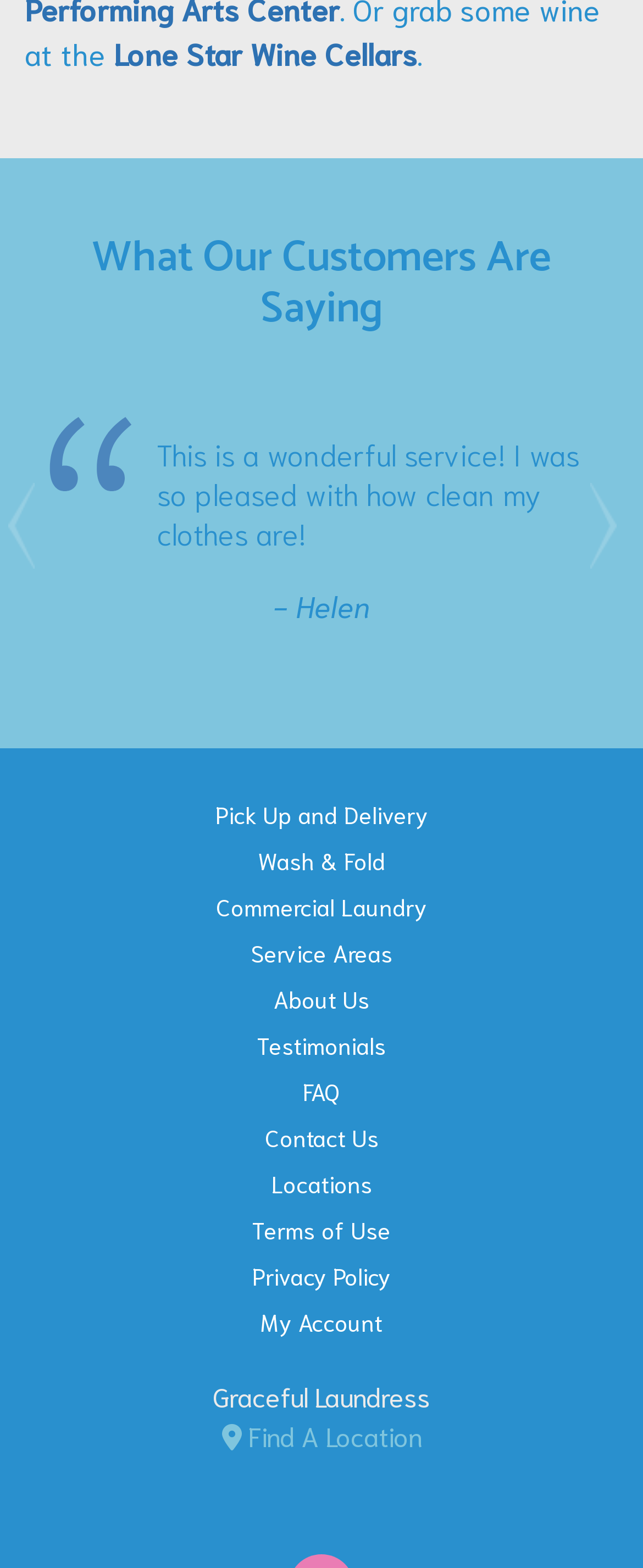How many navigation links are in the footer?
Refer to the image and answer the question using a single word or phrase.

12